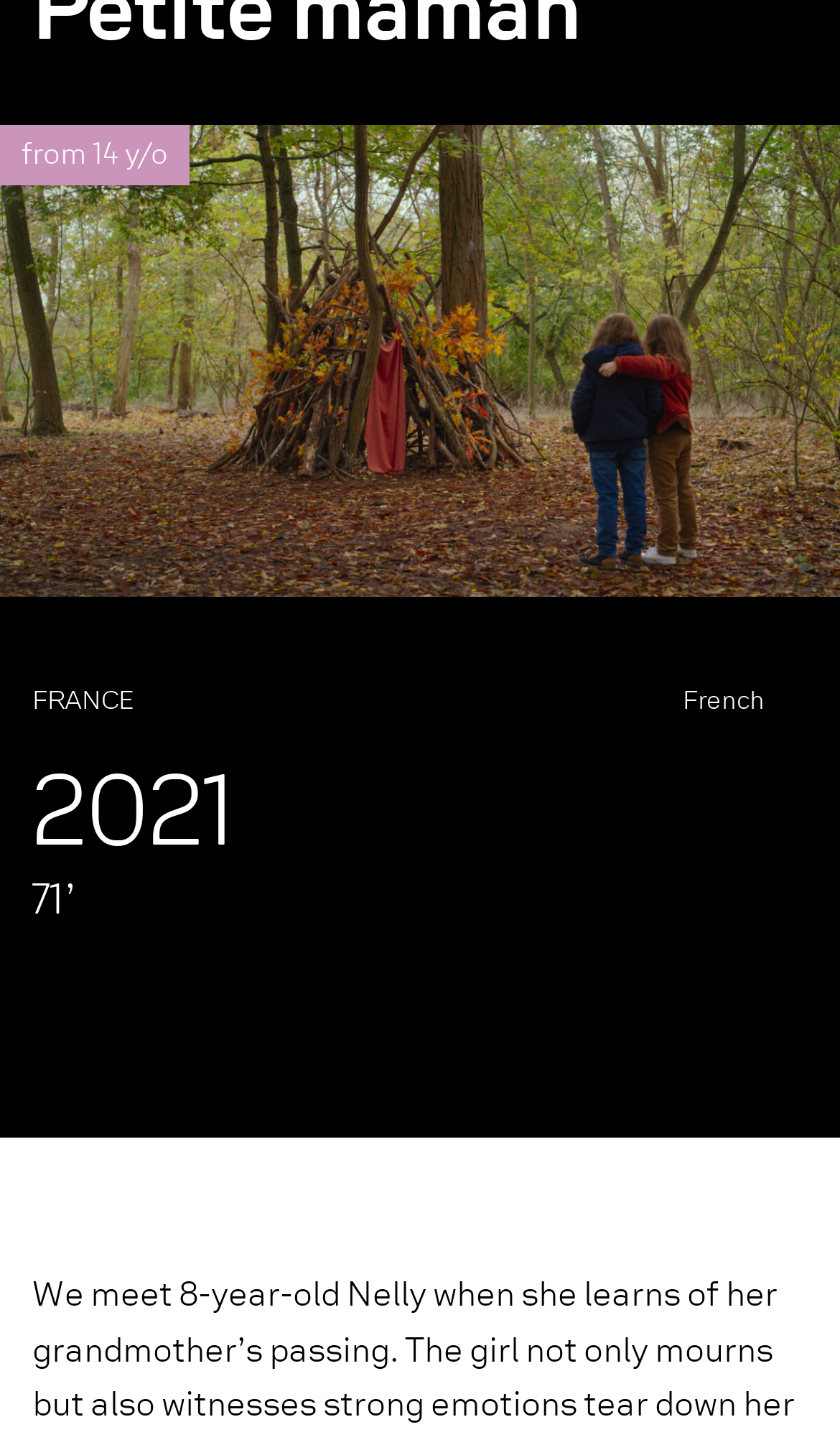Bounding box coordinates are specified in the format (top-left x, top-left y, bottom-right x, bottom-right y). All values are floating point numbers bounded between 0 and 1. Please provide the bounding box coordinate of the region this sentence describes: HP (Hewlett-Packard) Printer

None